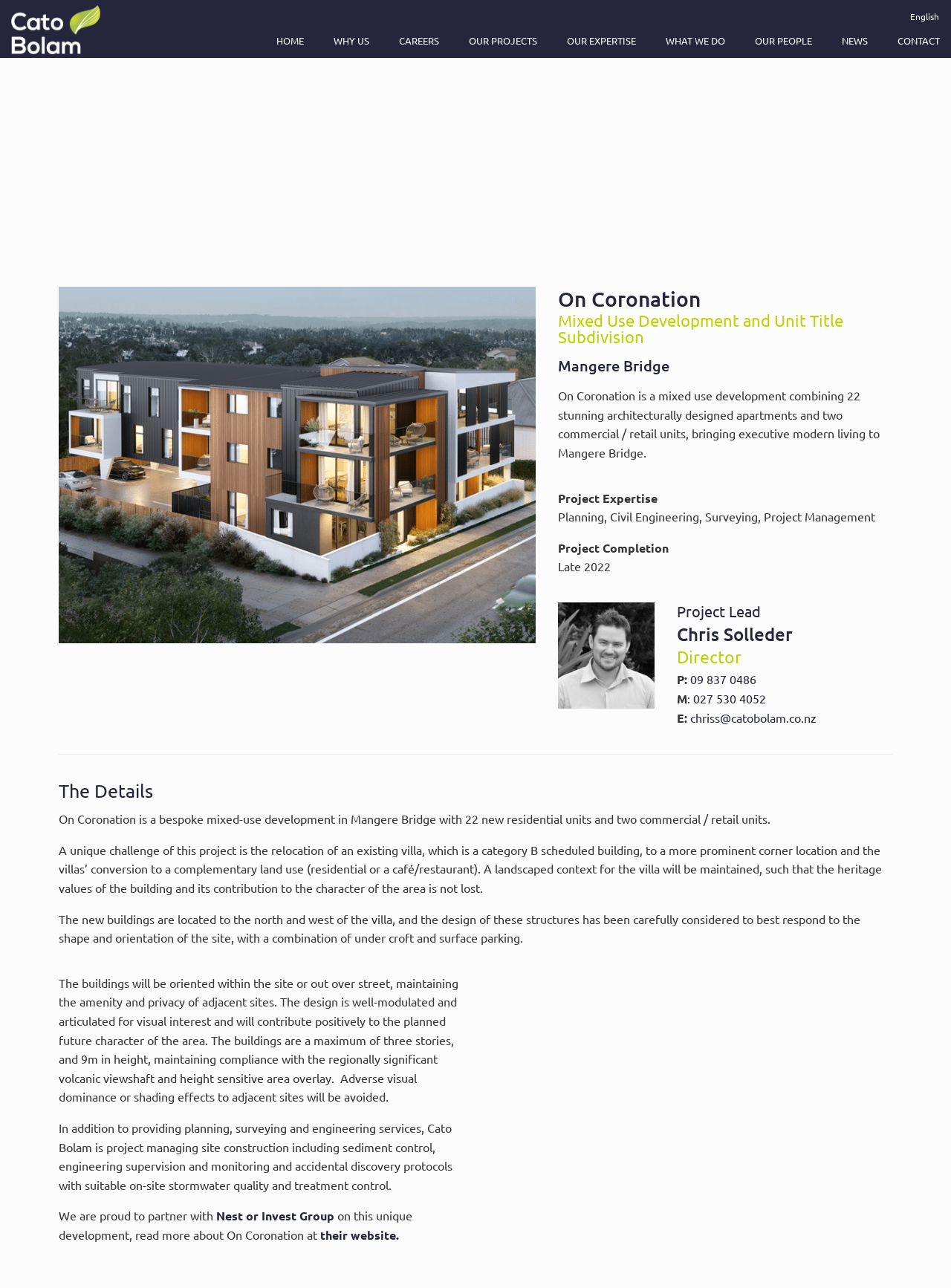How many apartments are in the development?
Provide a comprehensive and detailed answer to the question.

The number of apartments is mentioned in the static text 'On Coronation is a mixed use development combining 22 stunning architecturally designed apartments...'.